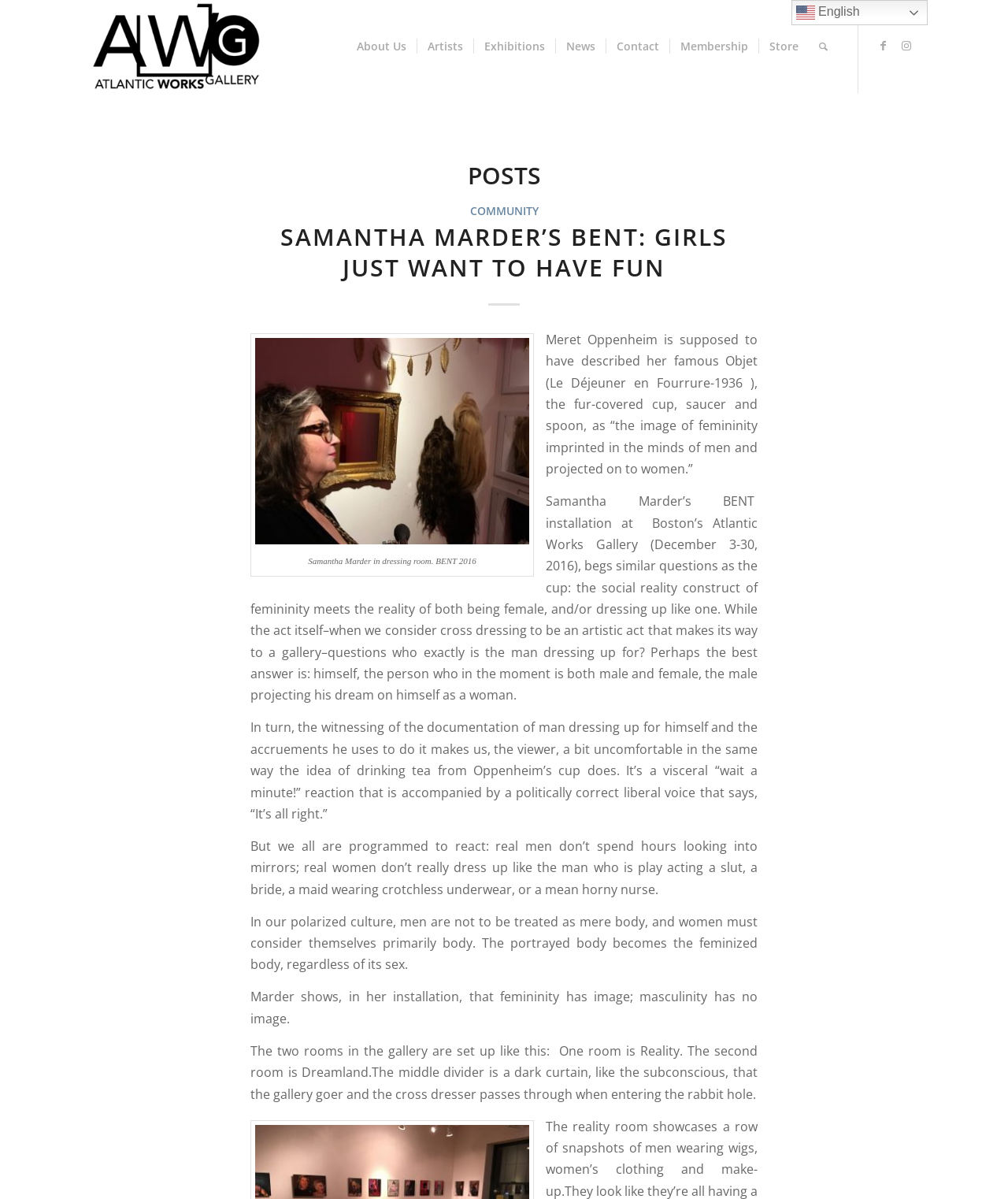What is the name of the gallery?
Using the image as a reference, give an elaborate response to the question.

The name of the gallery can be found in the top-left corner of the webpage, where it is written as 'East Boston – Atlantic Works Gallery'. Additionally, there is a link with the text 'Atlantic Works Gallery' which further confirms the name of the gallery.